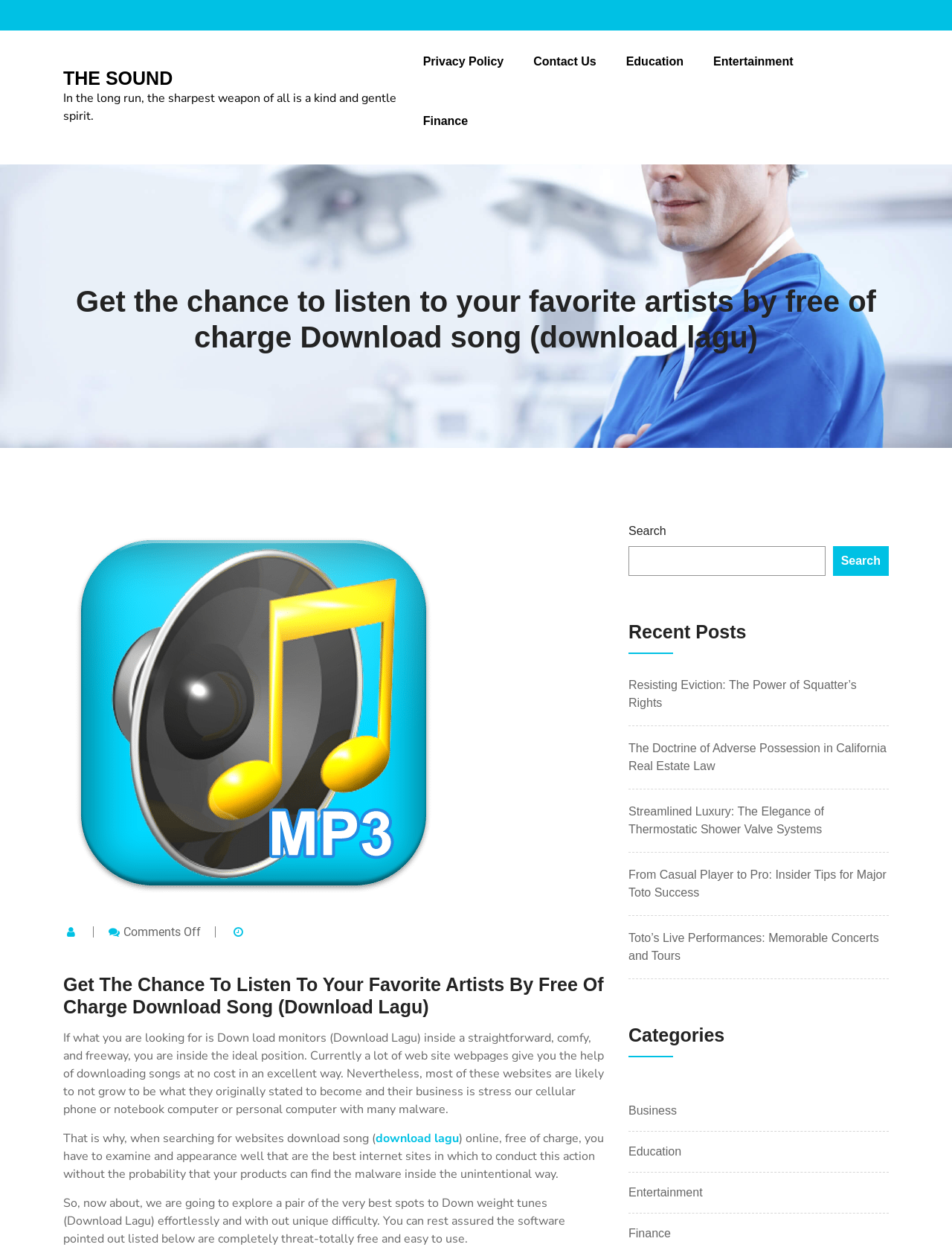What is the purpose of the search box?
Please answer the question as detailed as possible based on the image.

The search box is located in the middle of the webpage, and it has a label 'Search'. This suggests that the purpose of the search box is to allow users to search for specific content within the website, such as songs or articles.